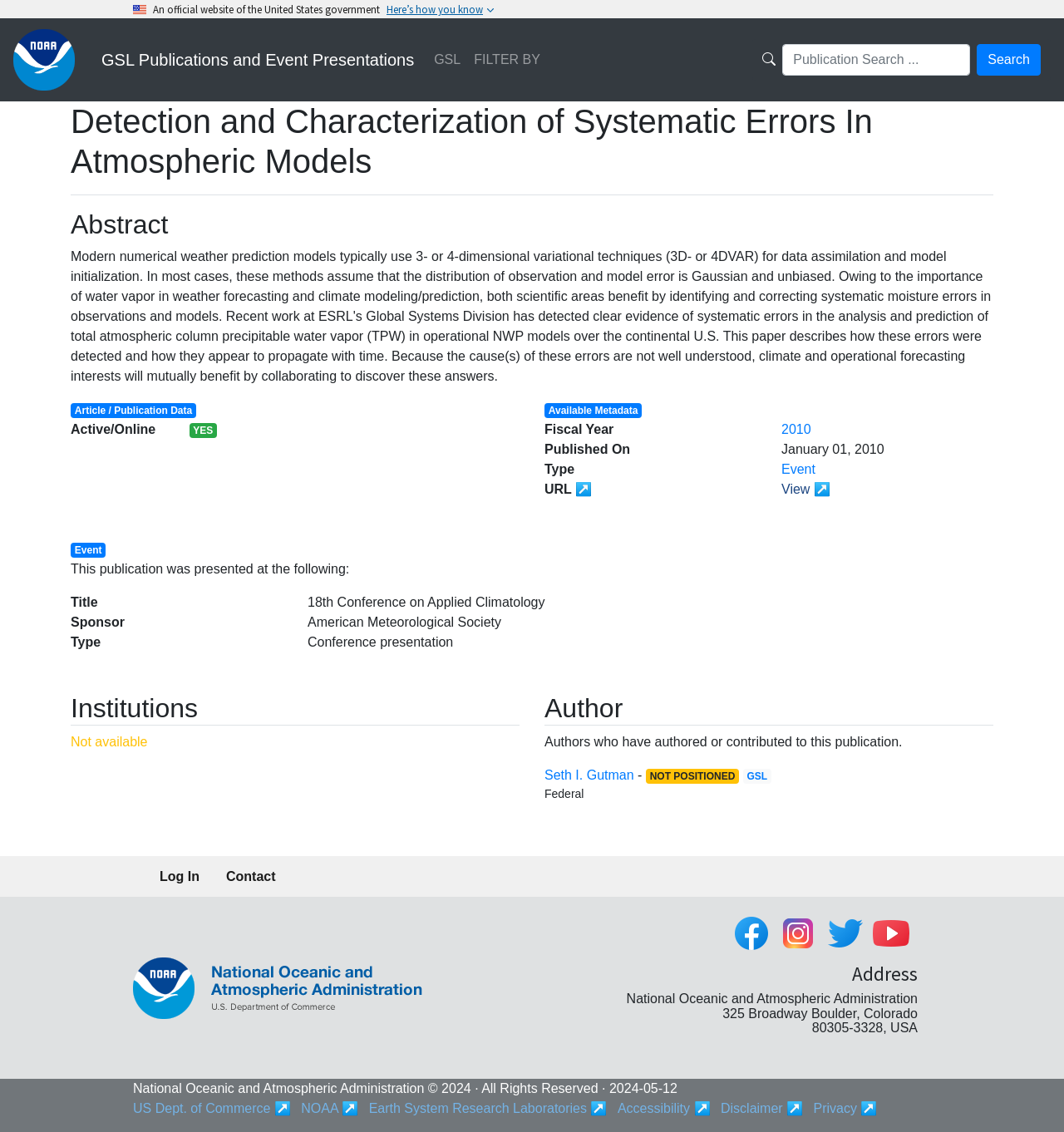Highlight the bounding box coordinates of the region I should click on to meet the following instruction: "Filter publications by".

[0.439, 0.038, 0.514, 0.068]